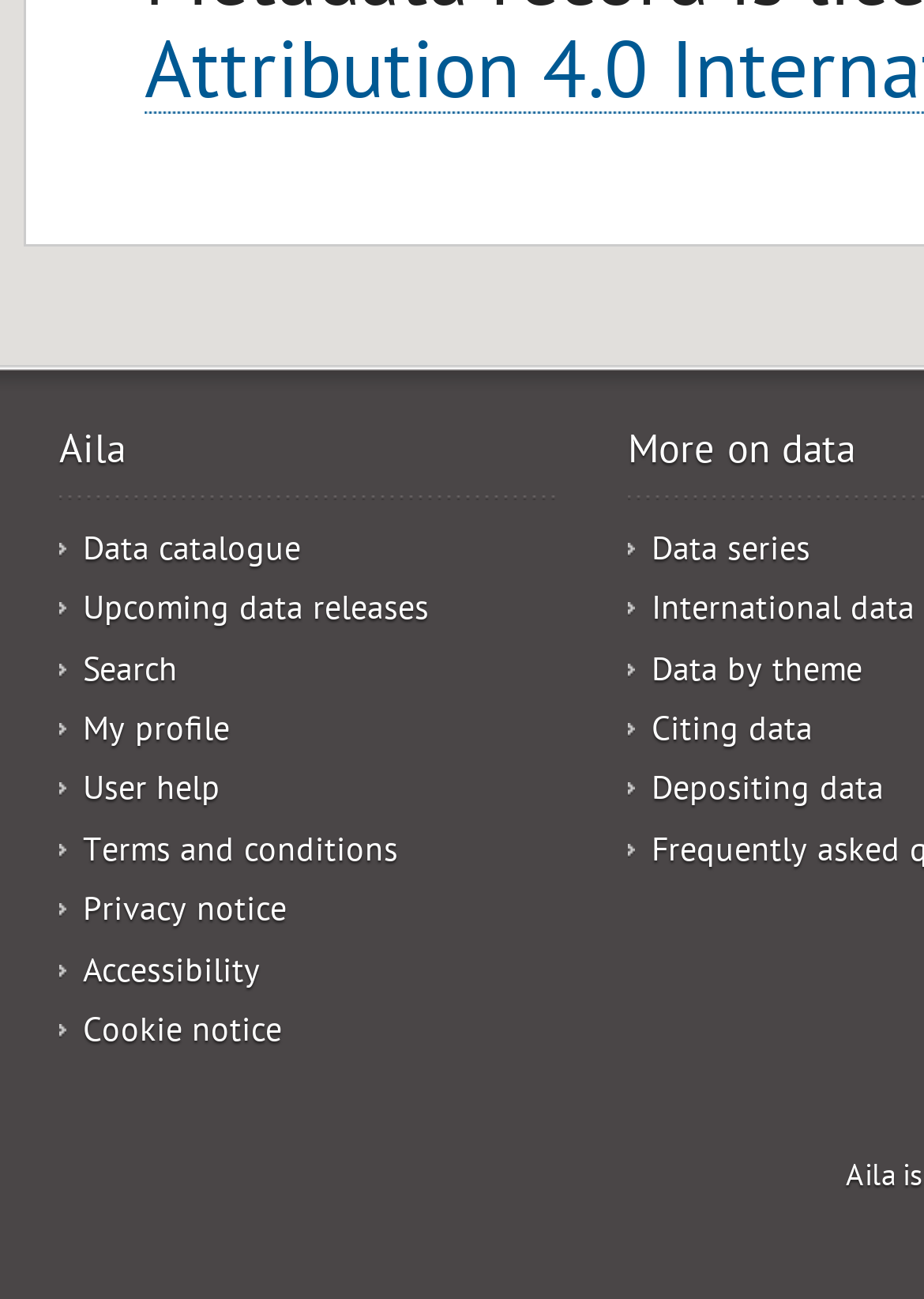Please provide the bounding box coordinate of the region that matches the element description: Xiaomi / Redmi. Coordinates should be in the format (top-left x, top-left y, bottom-right x, bottom-right y) and all values should be between 0 and 1.

None